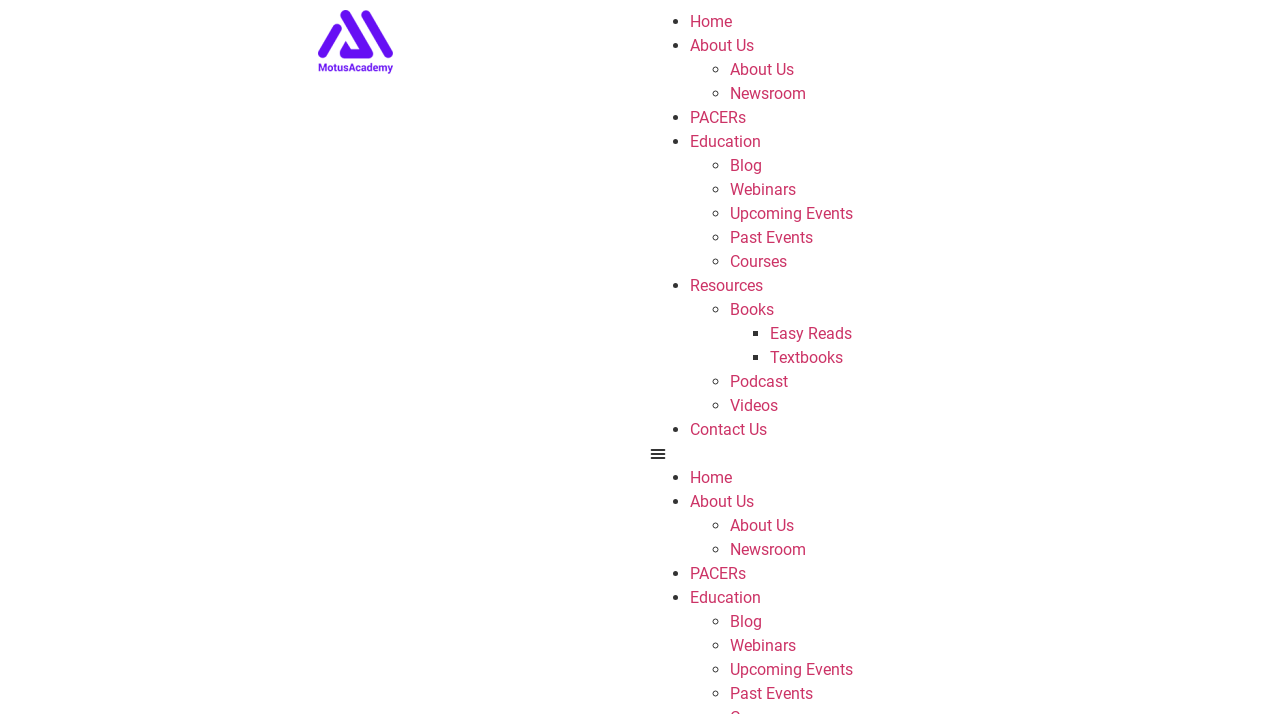Please identify the bounding box coordinates of the region to click in order to complete the task: "View the Videos page". The coordinates must be four float numbers between 0 and 1, specified as [left, top, right, bottom].

[0.57, 0.555, 0.608, 0.581]